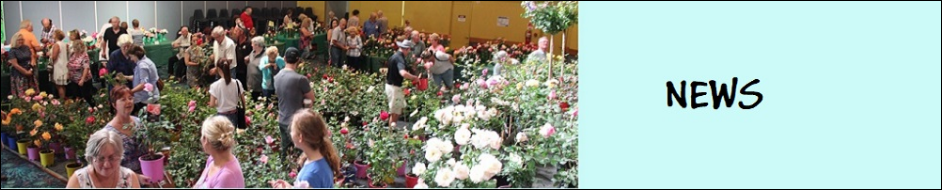Analyze the image and deliver a detailed answer to the question: What is the mood of the event?

The mood of the event is celebratory, as indicated by the caption's description of the lively setting, smiling attendees, and the overall atmosphere of a celebration of gardening and community involvement.